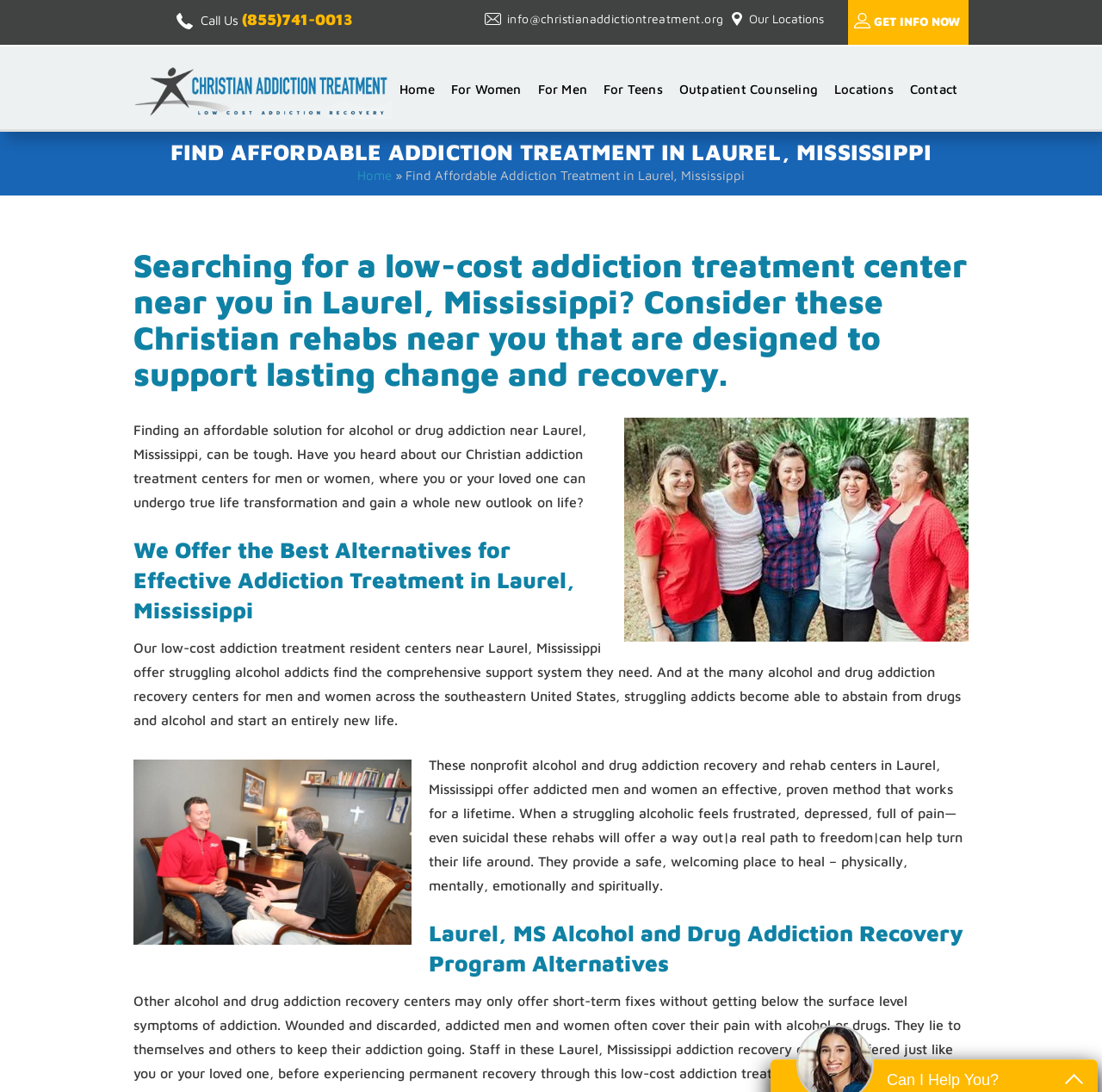Predict the bounding box coordinates of the area that should be clicked to accomplish the following instruction: "Visit the locations page". The bounding box coordinates should consist of four float numbers between 0 and 1, i.e., [left, top, right, bottom].

[0.68, 0.01, 0.748, 0.024]